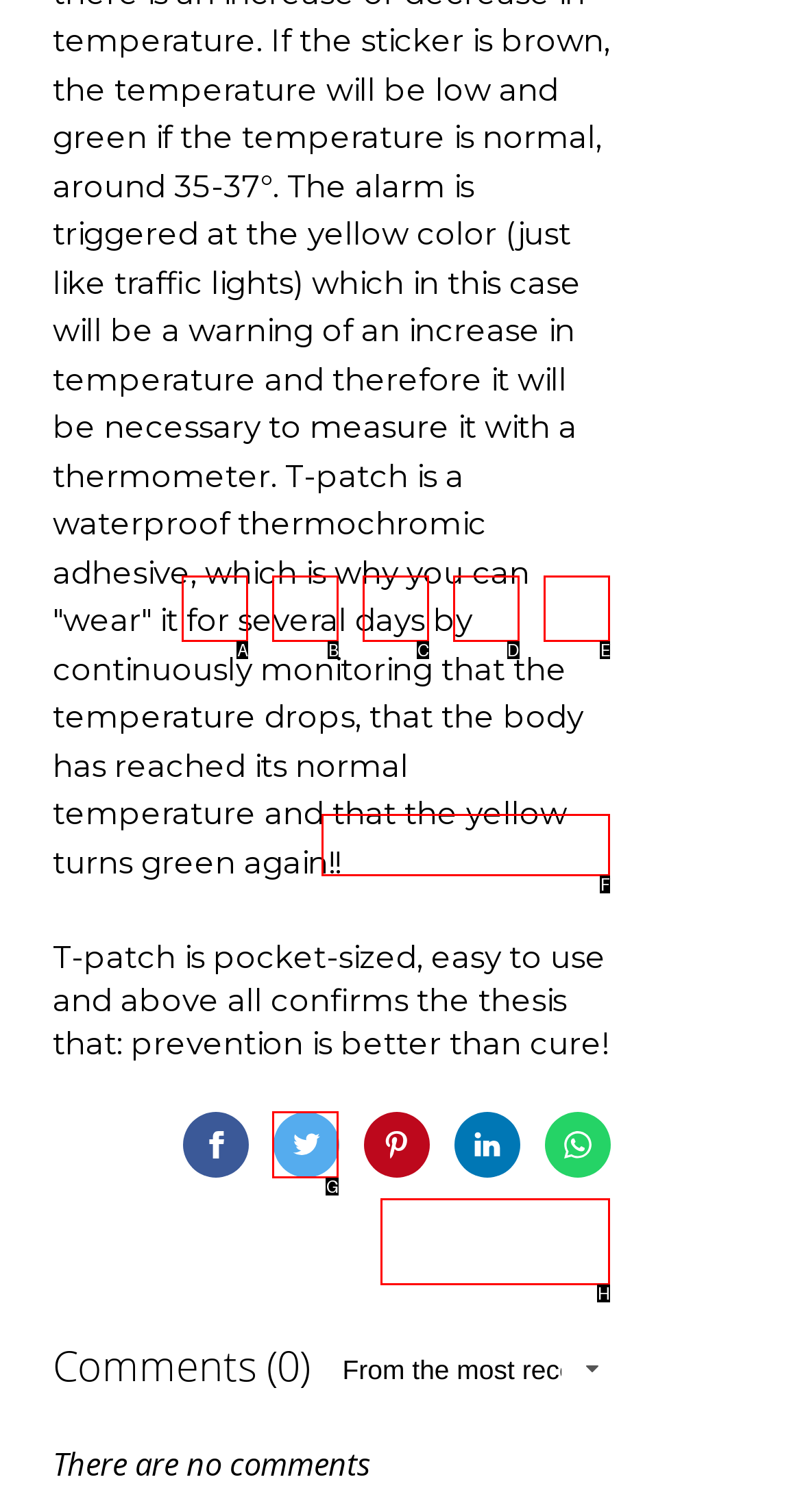Which letter corresponds to the correct option to complete the task: Share on Twitter?
Answer with the letter of the chosen UI element.

G